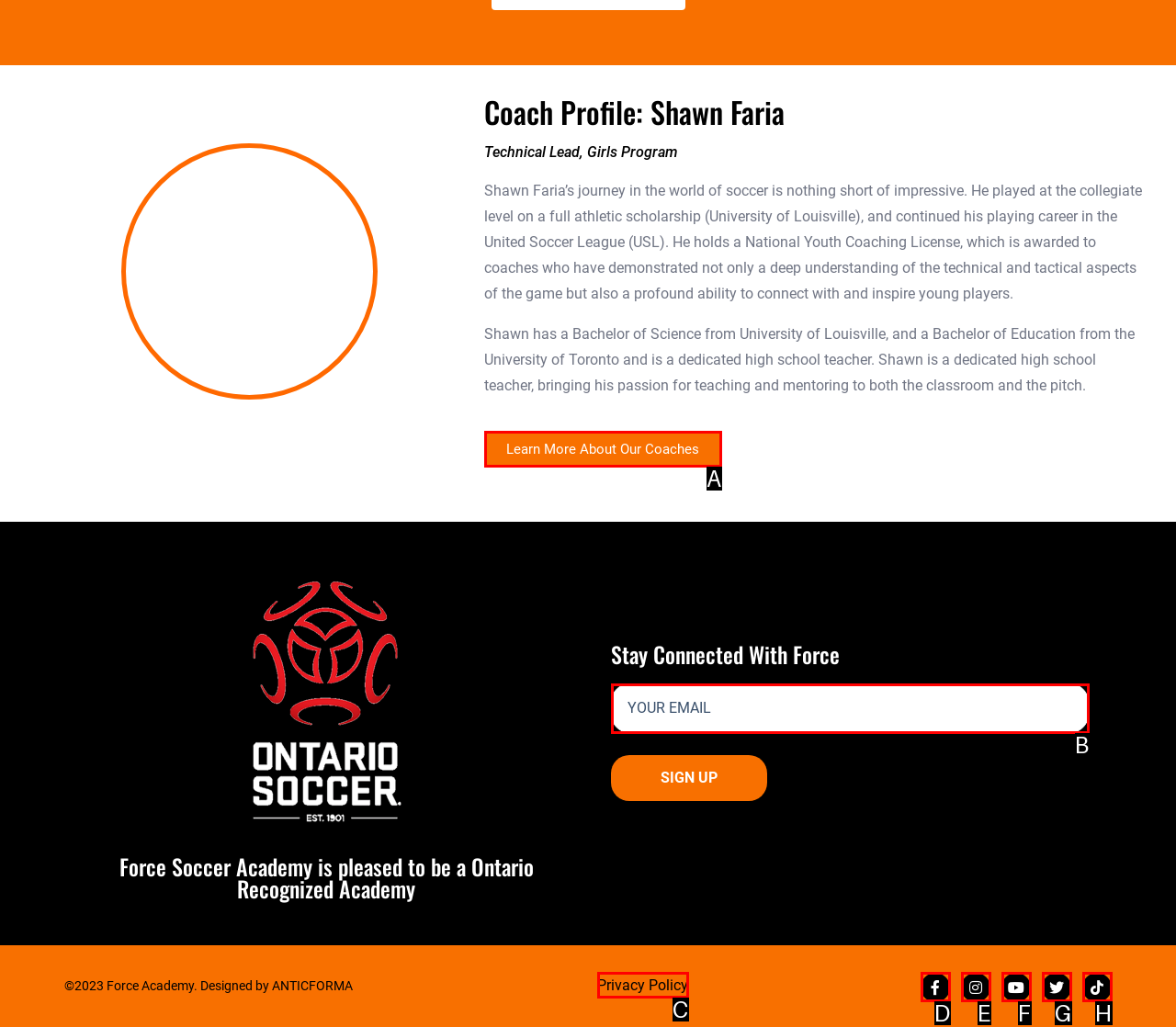From the given options, find the HTML element that fits the description: name="fields[fa5c065]" placeholder="Your email". Reply with the letter of the chosen element.

B